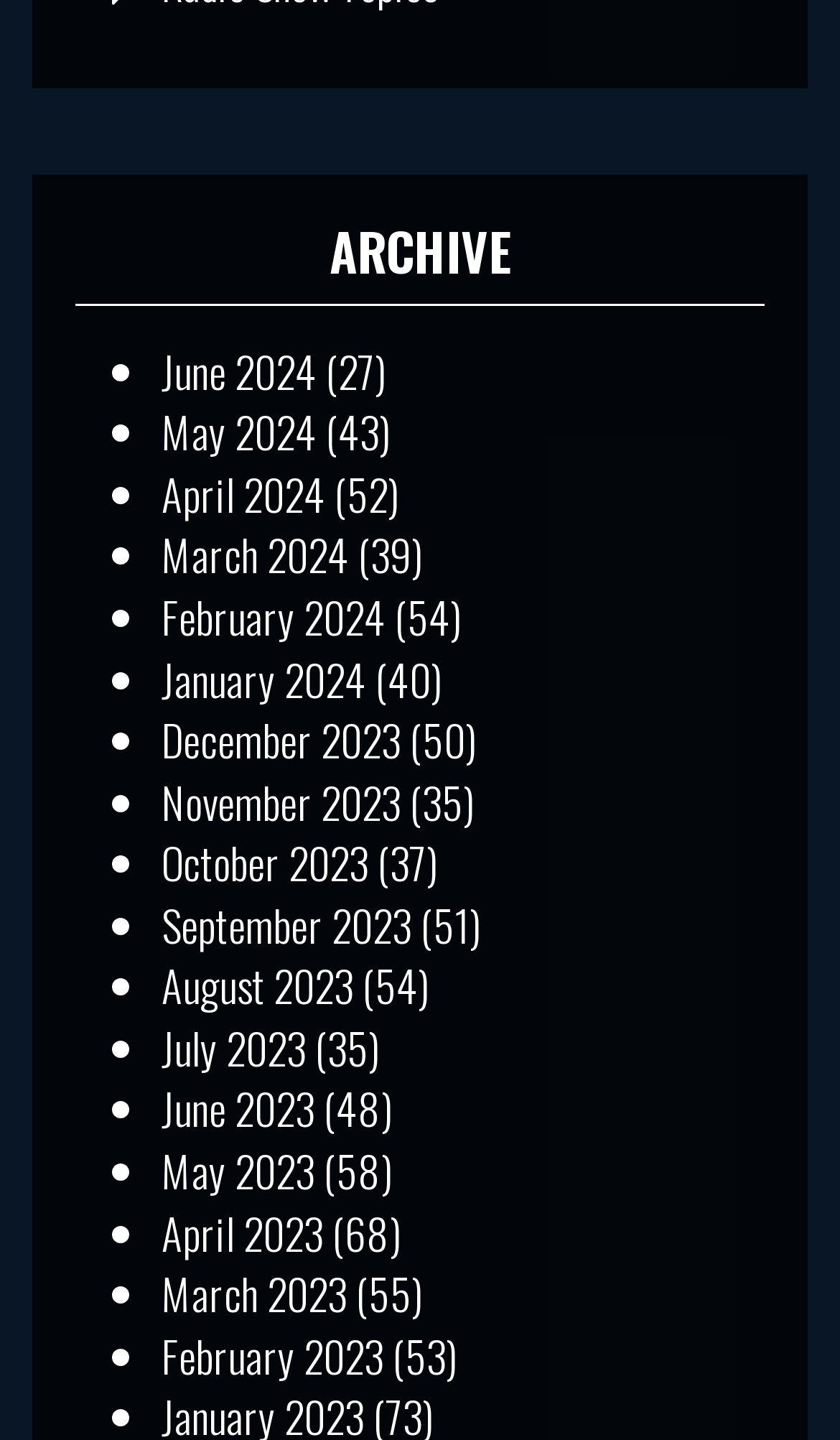Please find the bounding box coordinates of the element that must be clicked to perform the given instruction: "View April 2023". The coordinates should be four float numbers from 0 to 1, i.e., [left, top, right, bottom].

[0.192, 0.004, 0.385, 0.049]